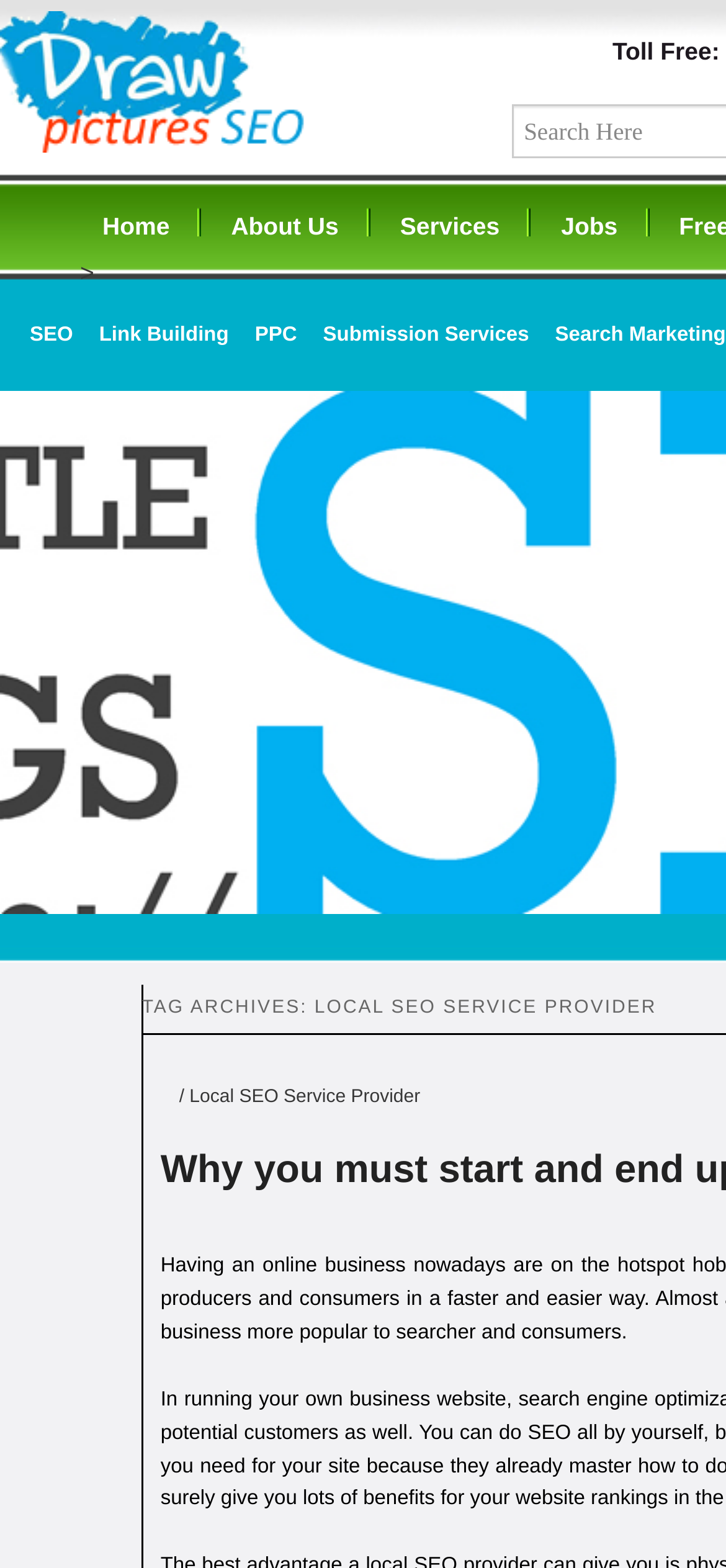Determine the bounding box coordinates for the clickable element required to fulfill the instruction: "Learn about SEO services". Provide the coordinates as four float numbers between 0 and 1, i.e., [left, top, right, bottom].

[0.026, 0.197, 0.116, 0.233]